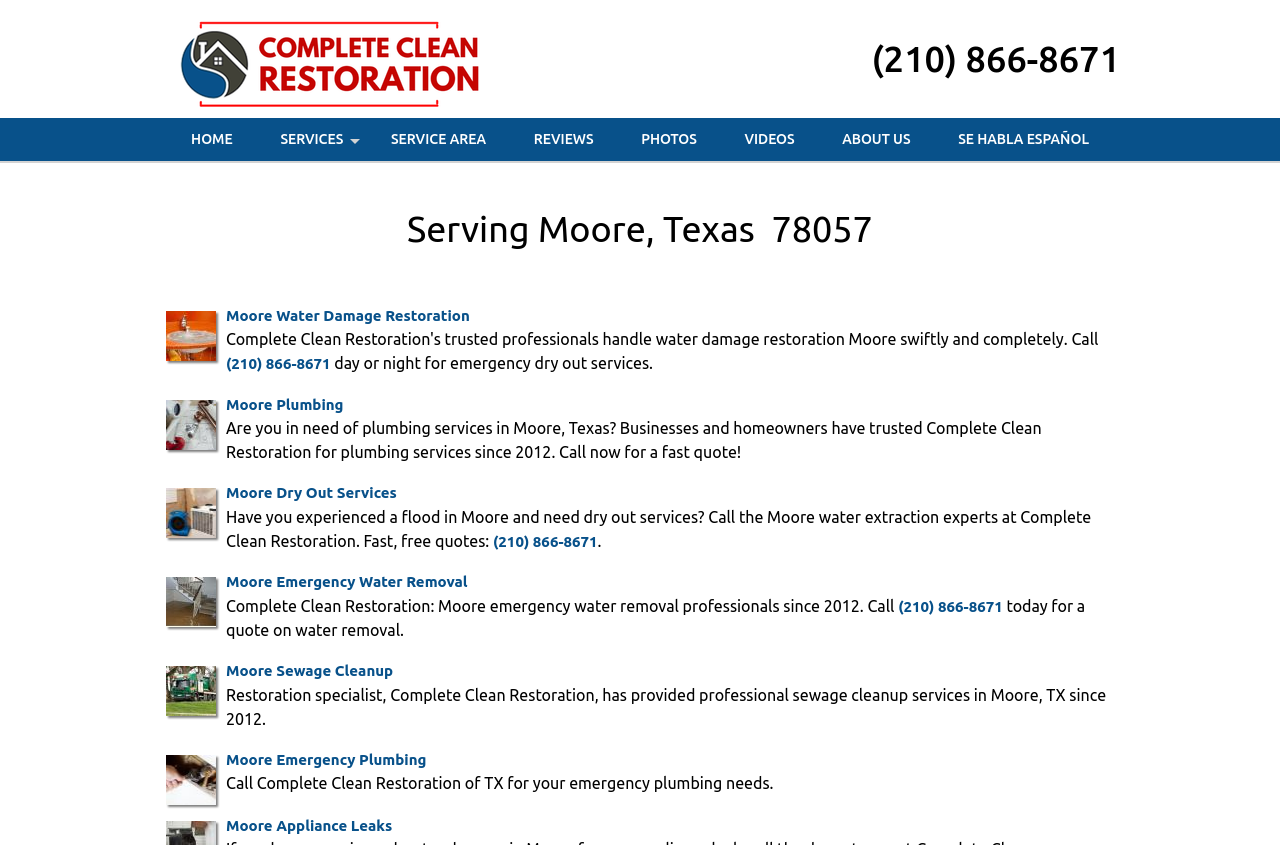Can you specify the bounding box coordinates of the area that needs to be clicked to fulfill the following instruction: "Click on the 'BUSINESS OBSERVER' link"?

None